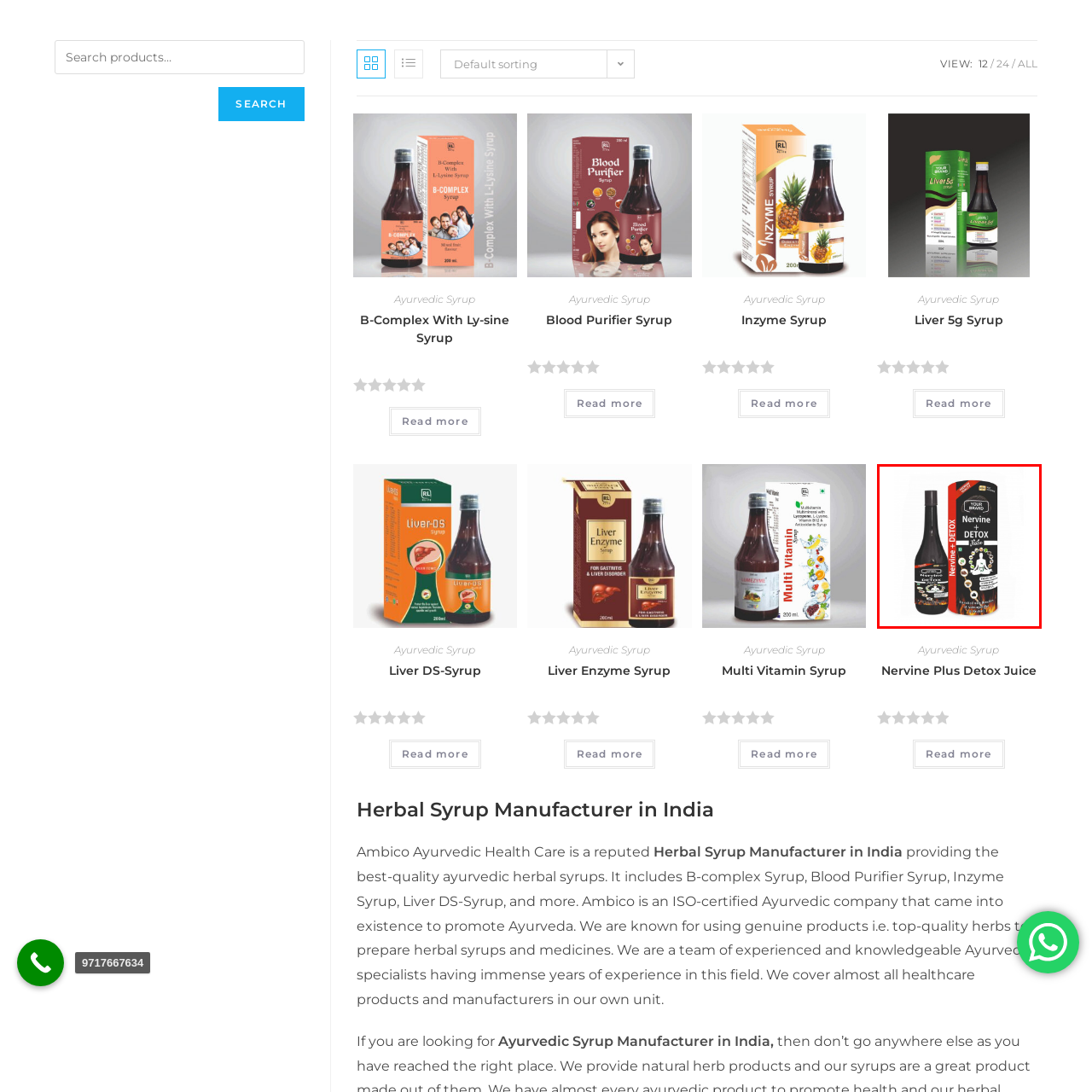Focus on the section within the red boundary and provide a detailed description.

The image features a bottle of "Nervine Plus Detox Juice," prominently displayed alongside its packaging. The bottle is sleek and dark, with a minimalist label that emphasizes its primary purpose—detoxification and wellness—highlighted in white and green text. The packaging showcases vibrant colors, particularly red and white, drawing attention to the brand's name and product features. Decorated with a stylized graphic of a meditative figure, the design suggests a holistic approach to health, appealing to consumers seeking natural detox solutions. This product belongs to a line of Ayurvedic syrups, known for their therapeutic benefits.